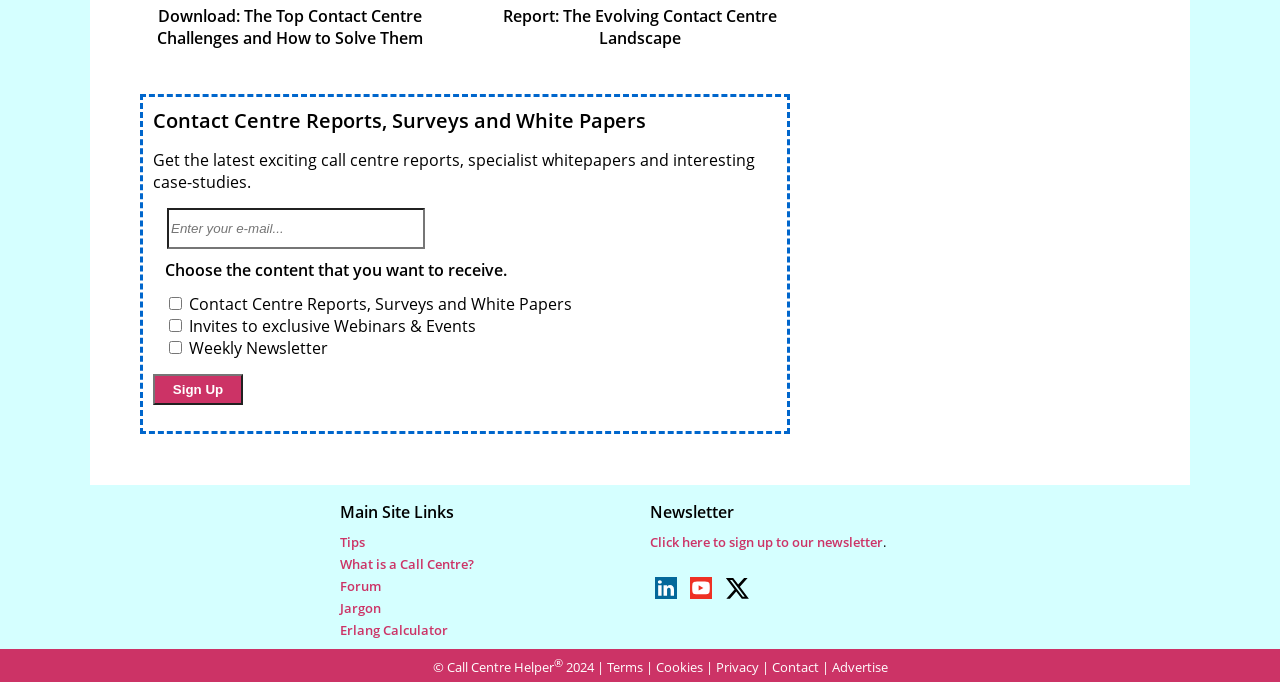Answer the following query with a single word or phrase:
What is the name of the website?

Call Centre Helper